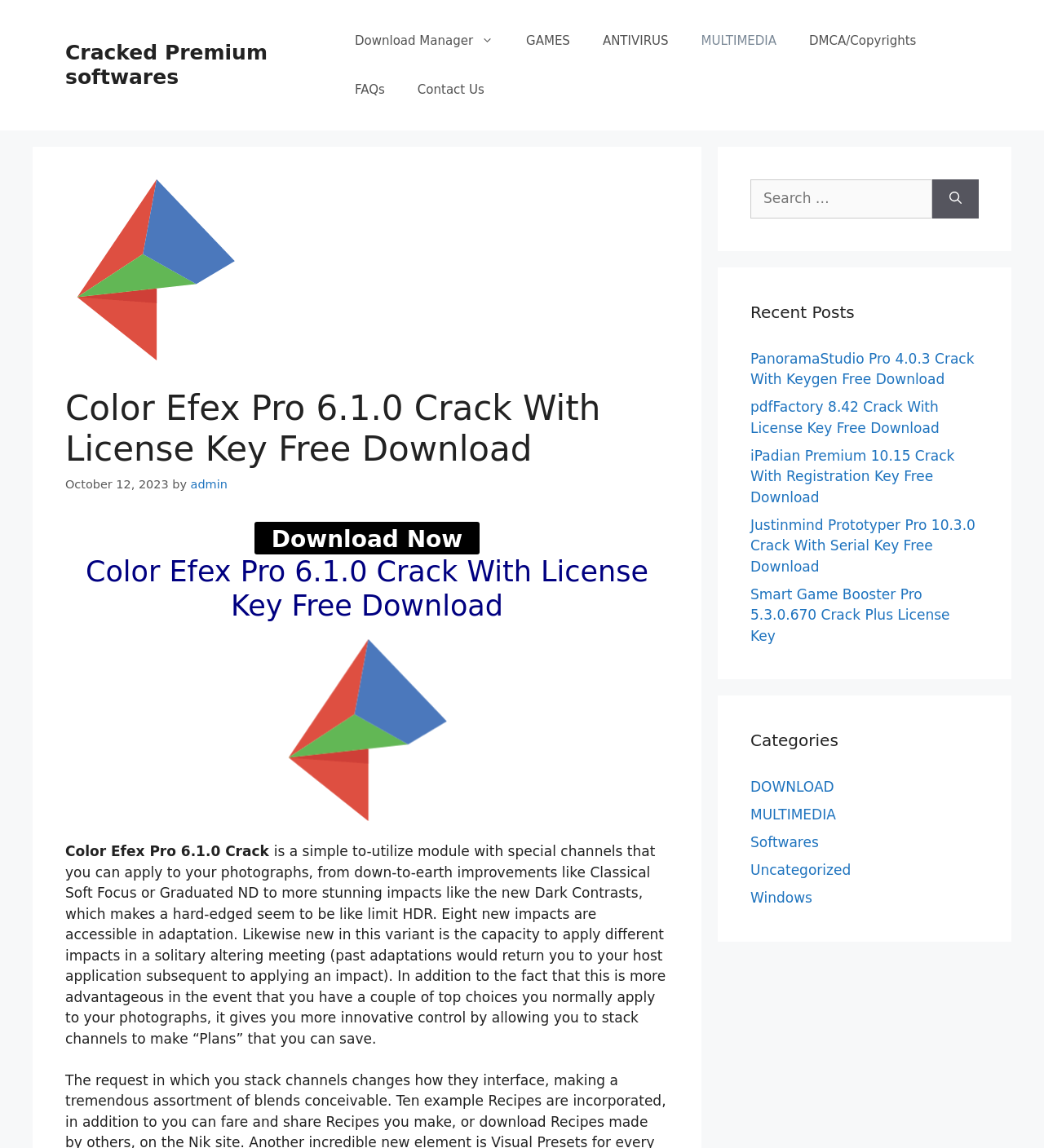Identify the bounding box coordinates of the clickable region required to complete the instruction: "Contact the administrator". The coordinates should be given as four float numbers within the range of 0 and 1, i.e., [left, top, right, bottom].

[0.384, 0.057, 0.48, 0.099]